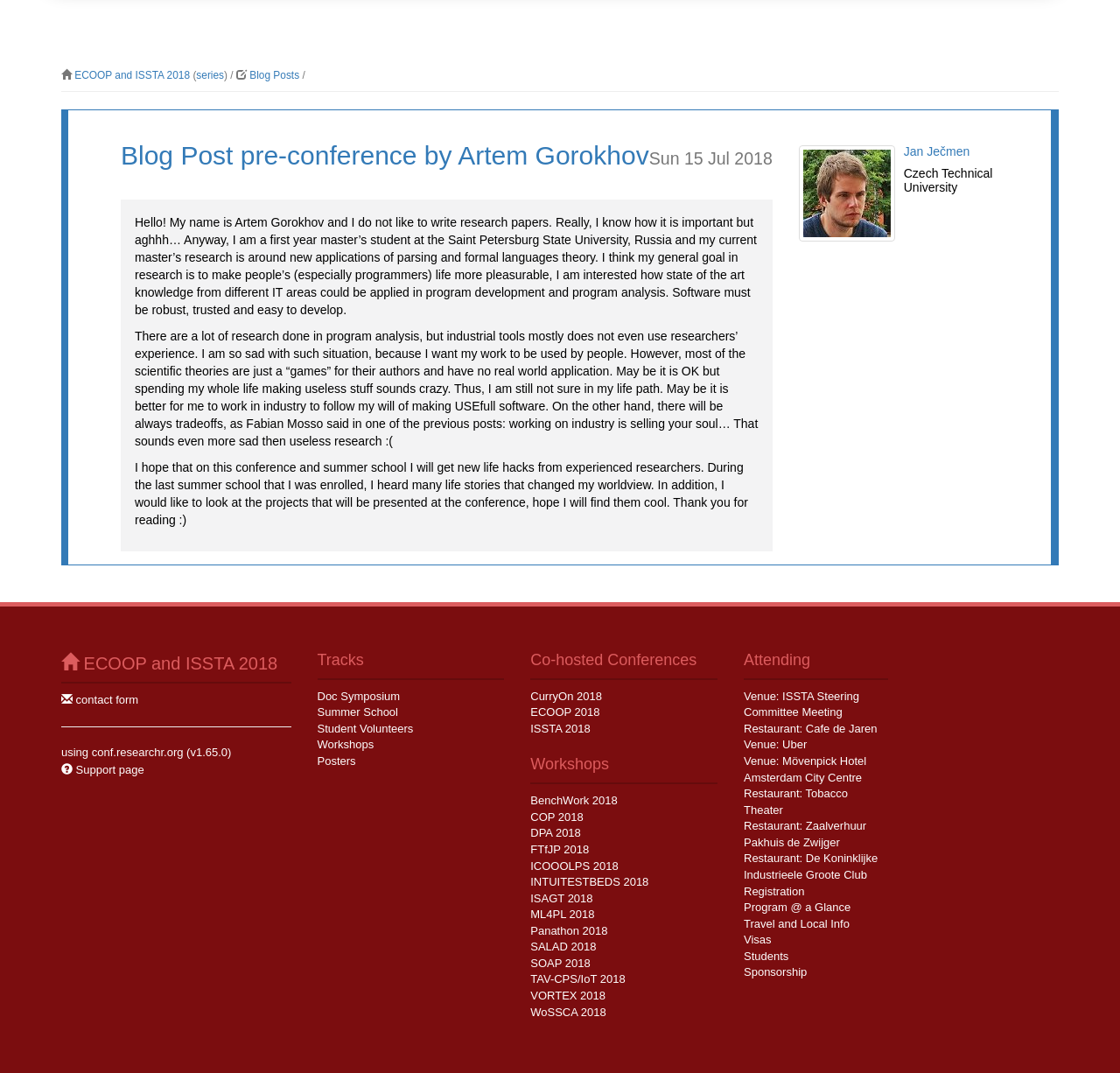Using the format (top-left x, top-left y, bottom-right x, bottom-right y), and given the element description, identify the bounding box coordinates within the screenshot: ISAGT 2018

[0.474, 0.831, 0.529, 0.843]